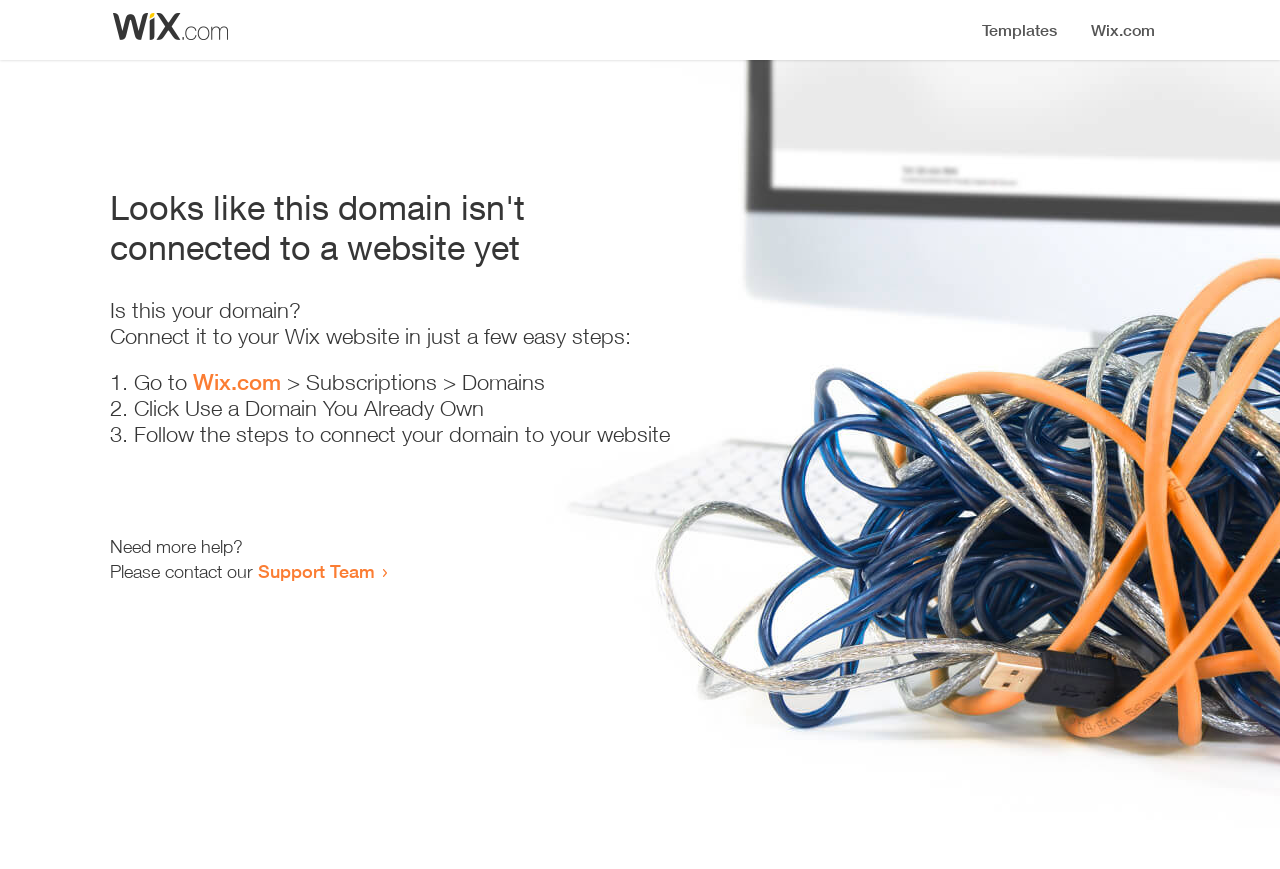How many steps are required to connect the domain to a website?
Offer a detailed and full explanation in response to the question.

The webpage provides a list of steps to connect the domain to a website, and there are three list markers ('1.', '2.', '3.') indicating that three steps are required.